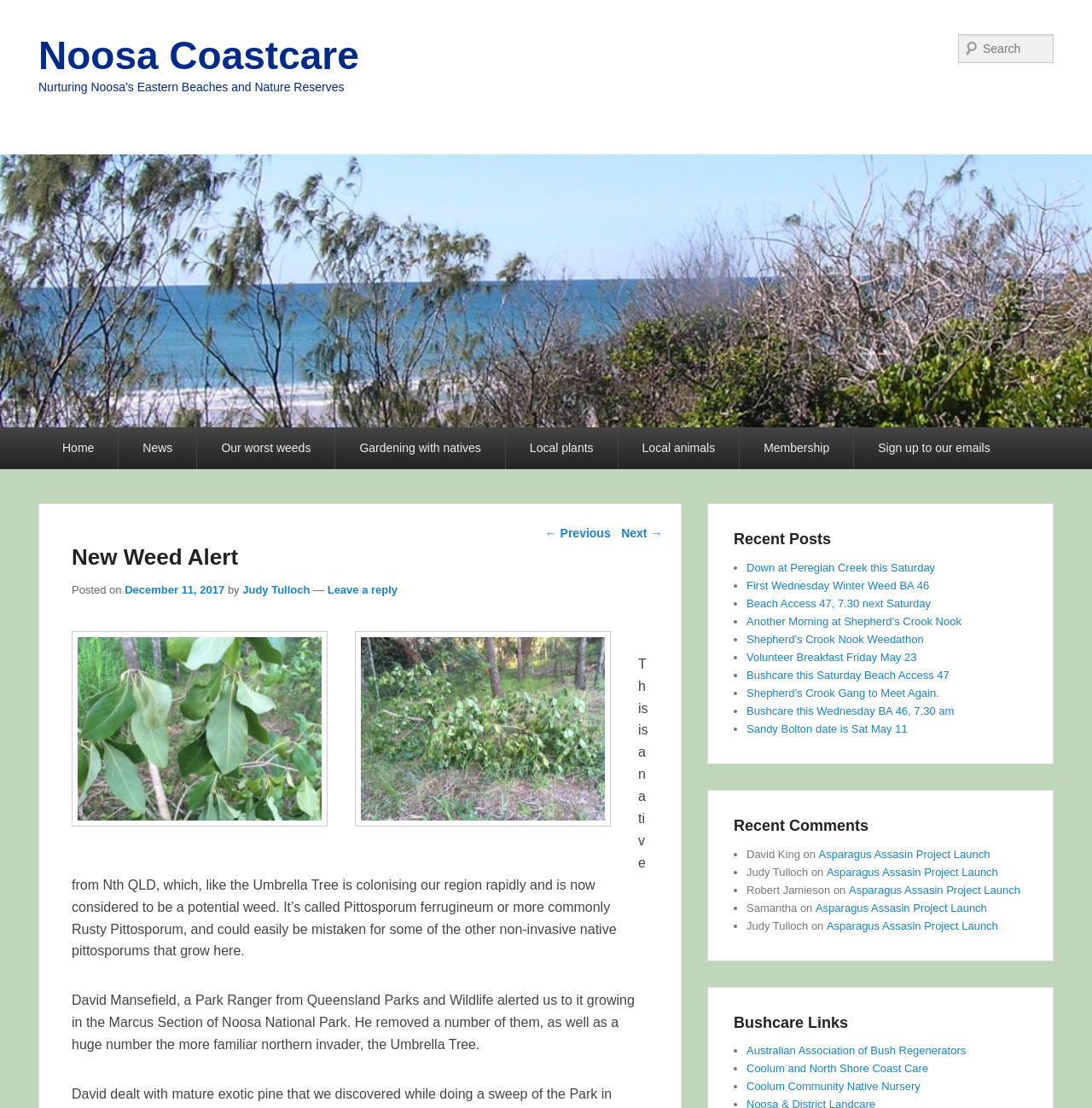Identify the bounding box for the UI element described as: "Asparagus Assasin Project Launch". Ensure the coordinates are four float numbers between 0 and 1, formatted as [left, top, right, bottom].

[0.757, 0.781, 0.914, 0.793]